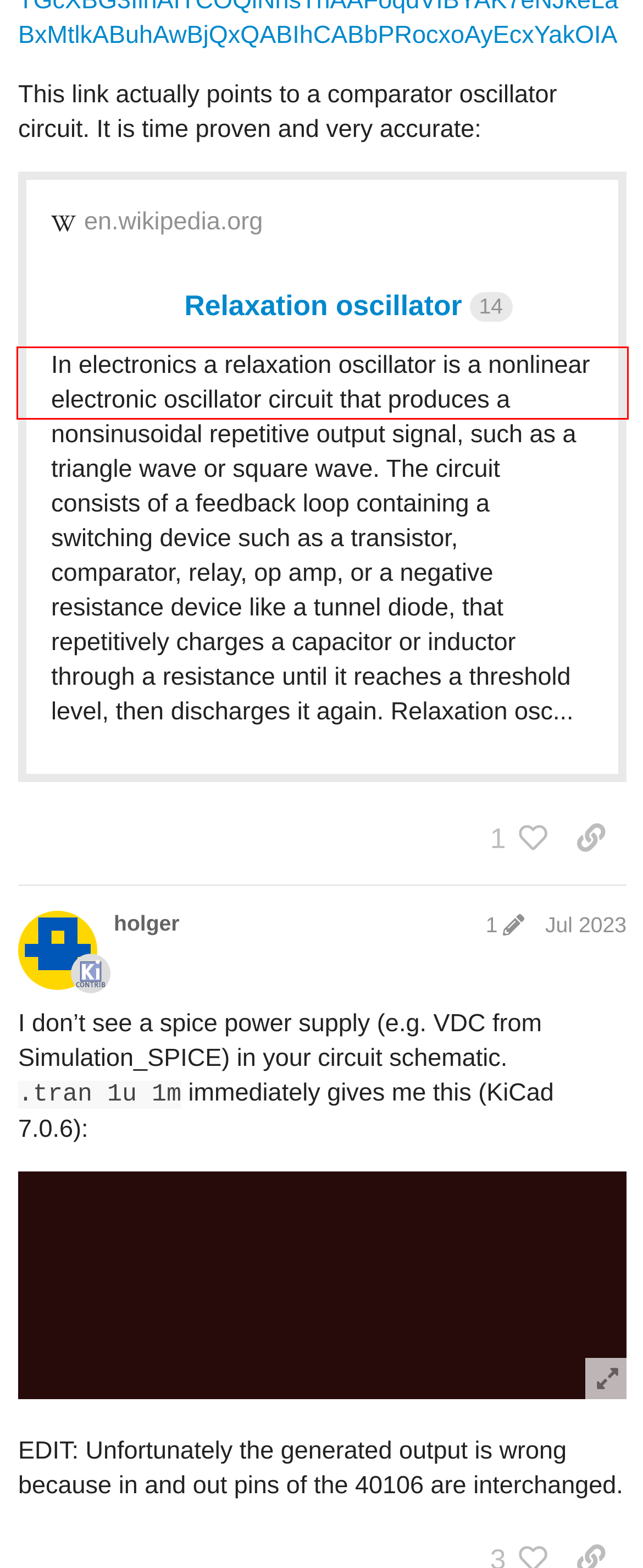Locate the red bounding box in the provided webpage screenshot and use OCR to determine the text content inside it.

Well OK thanks I learned something. But, I do not see that anything in the circuit is returning to equilibrium.